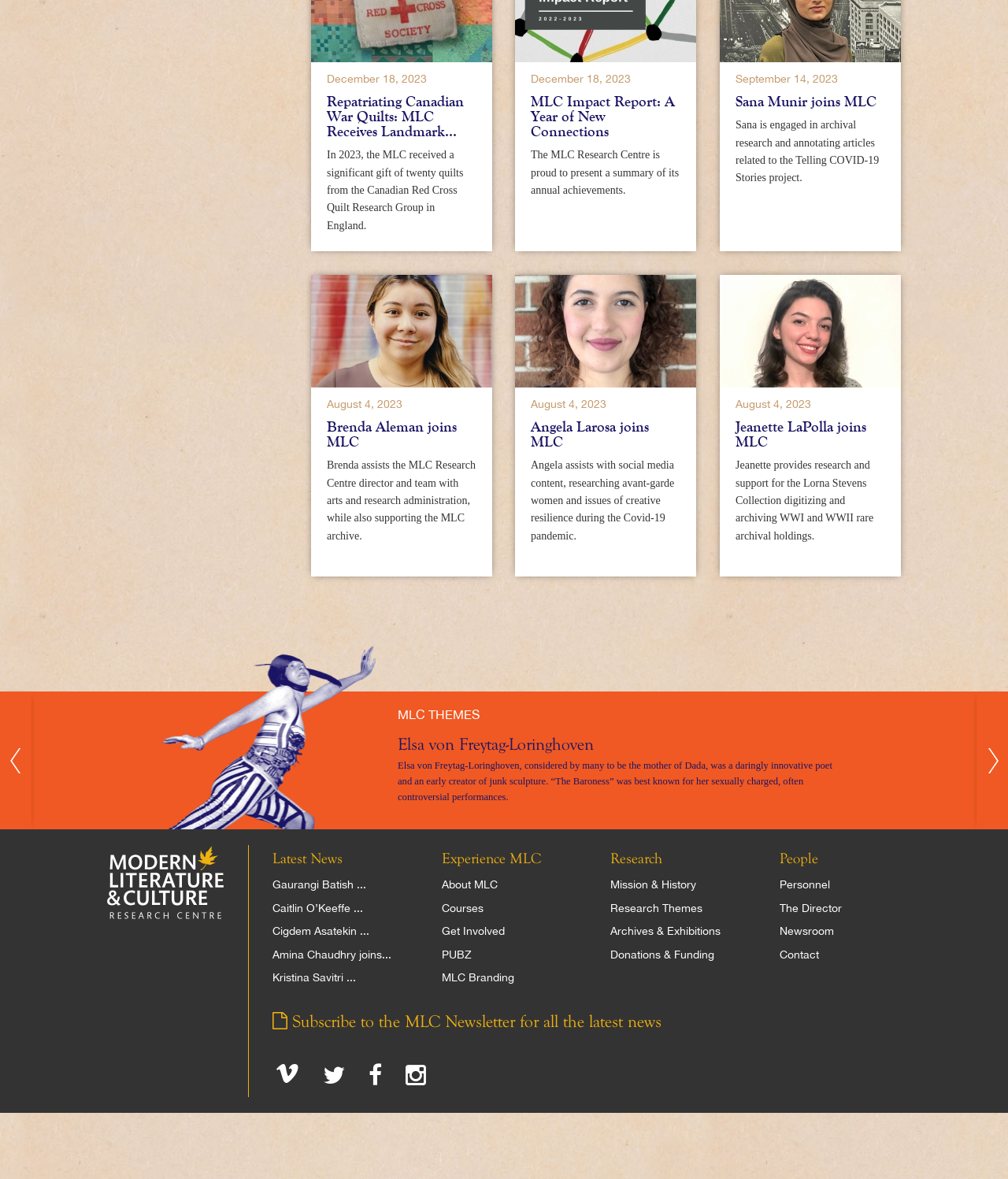Identify the bounding box for the given UI element using the description provided. Coordinates should be in the format (top-left x, top-left y, bottom-right x, bottom-right y) and must be between 0 and 1. Here is the description: Brenda Aleman joins MLC

[0.324, 0.355, 0.453, 0.382]